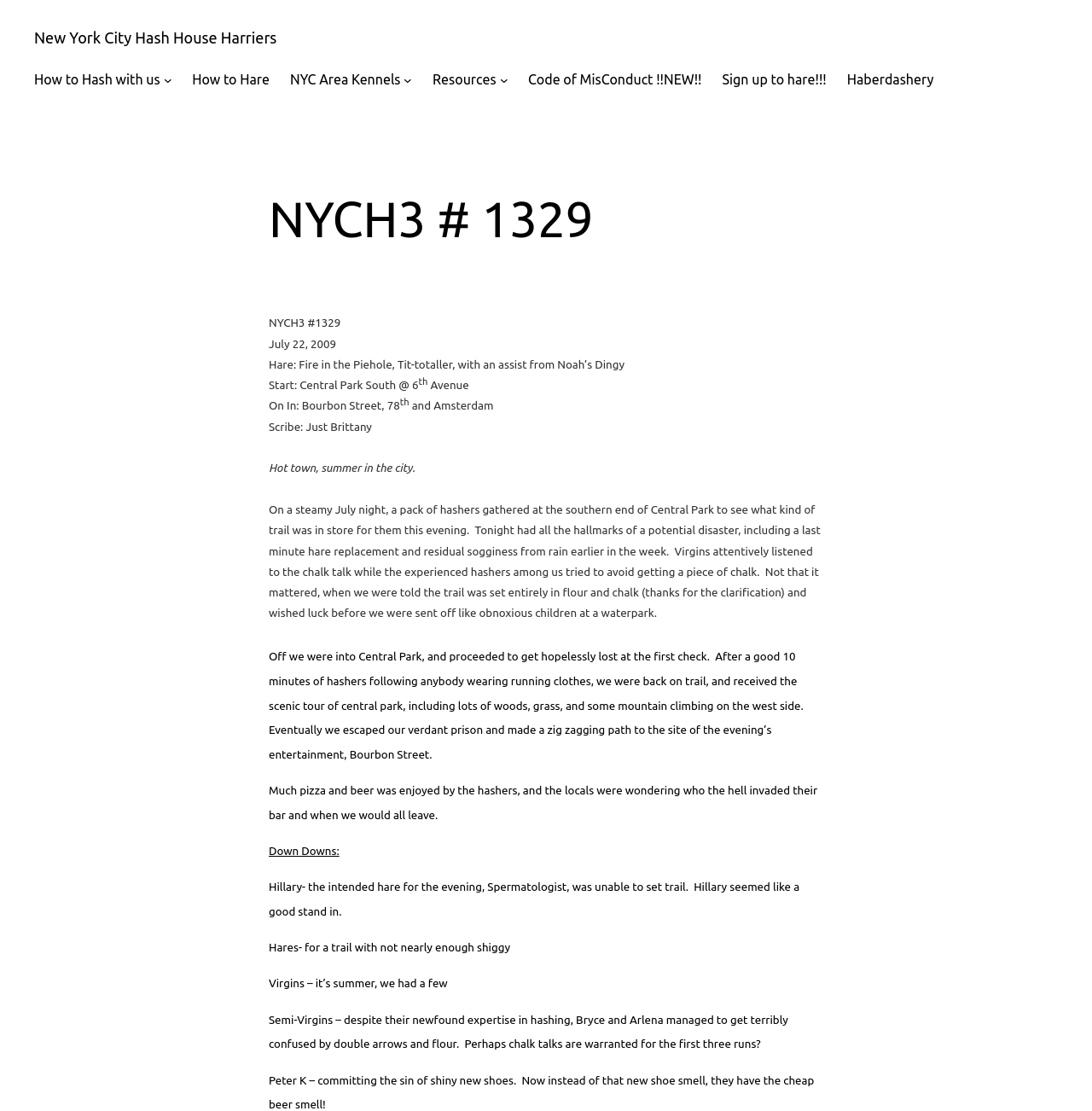Using the provided description: "Code of MisConduct !!NEW!!", find the bounding box coordinates of the corresponding UI element. The output should be four float numbers between 0 and 1, in the format [left, top, right, bottom].

[0.484, 0.062, 0.643, 0.082]